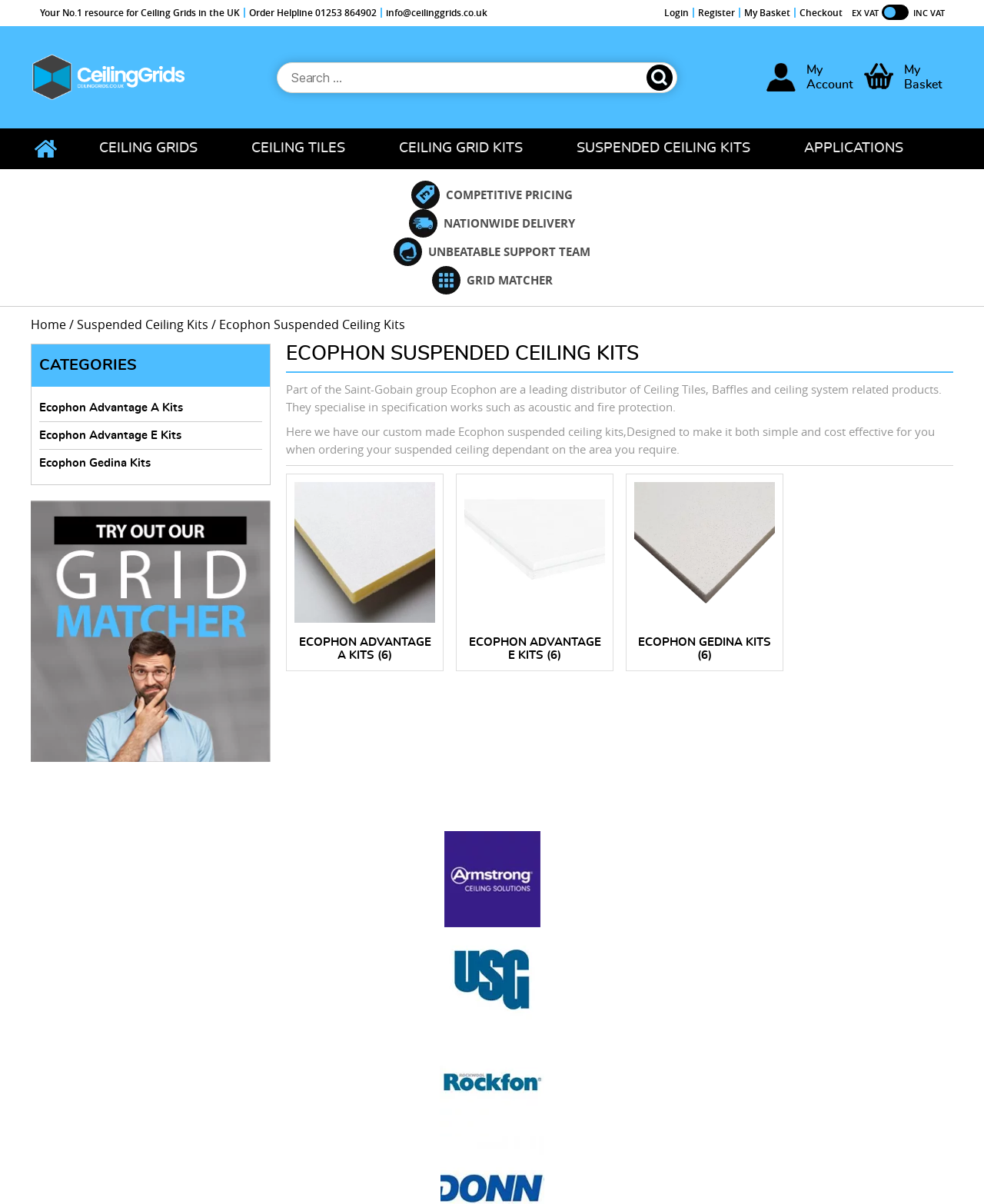Locate the bounding box of the UI element described in the following text: "parent_node: Search for: value="Search"".

[0.691, 0.062, 0.717, 0.084]